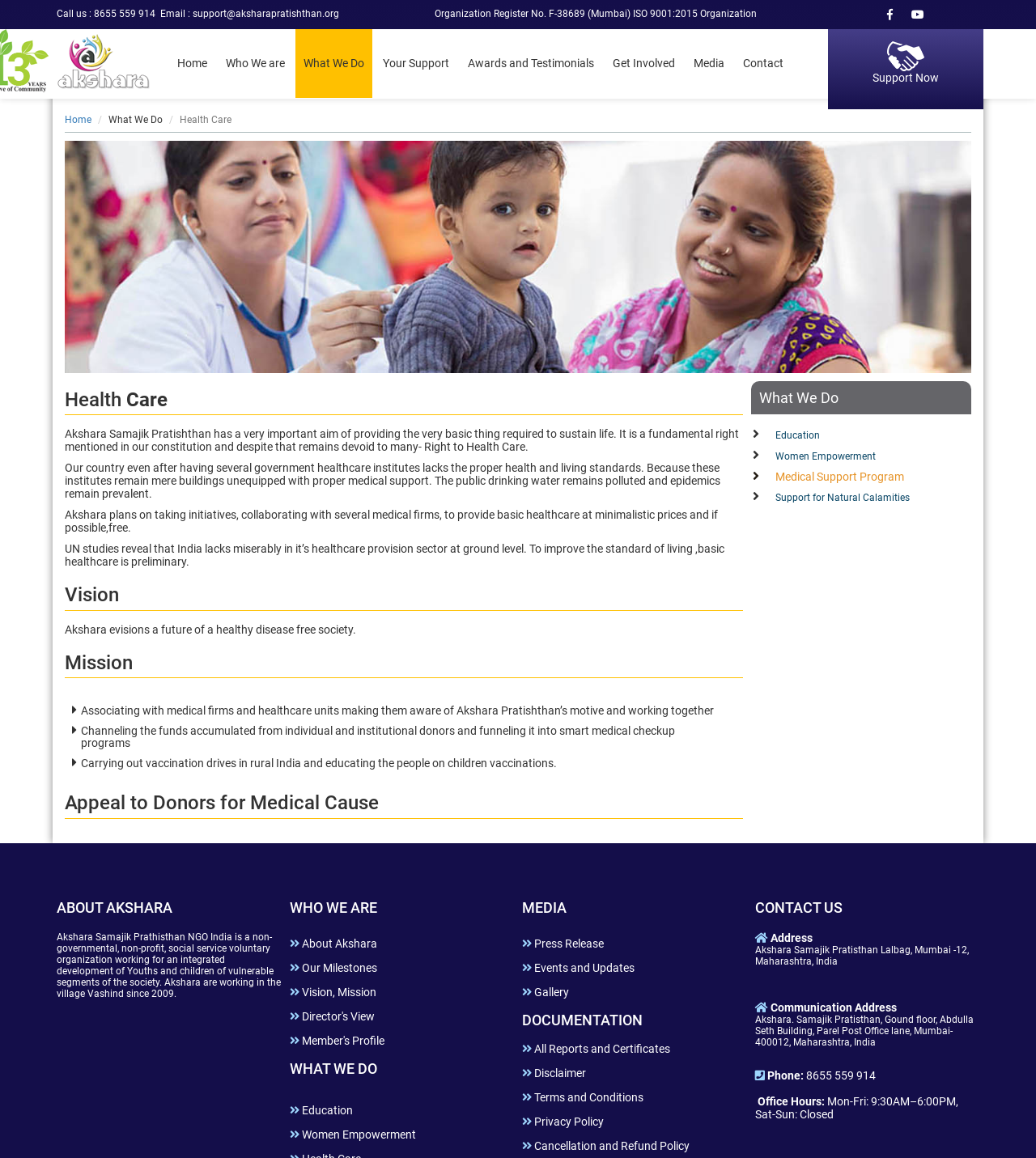What is the vision of Akshara Pratishthan?
From the details in the image, provide a complete and detailed answer to the question.

The vision of Akshara Pratishthan can be found in the 'Vision' section of the webpage, where it is stated as 'Akshara envisions a future of a healthy disease free society'.